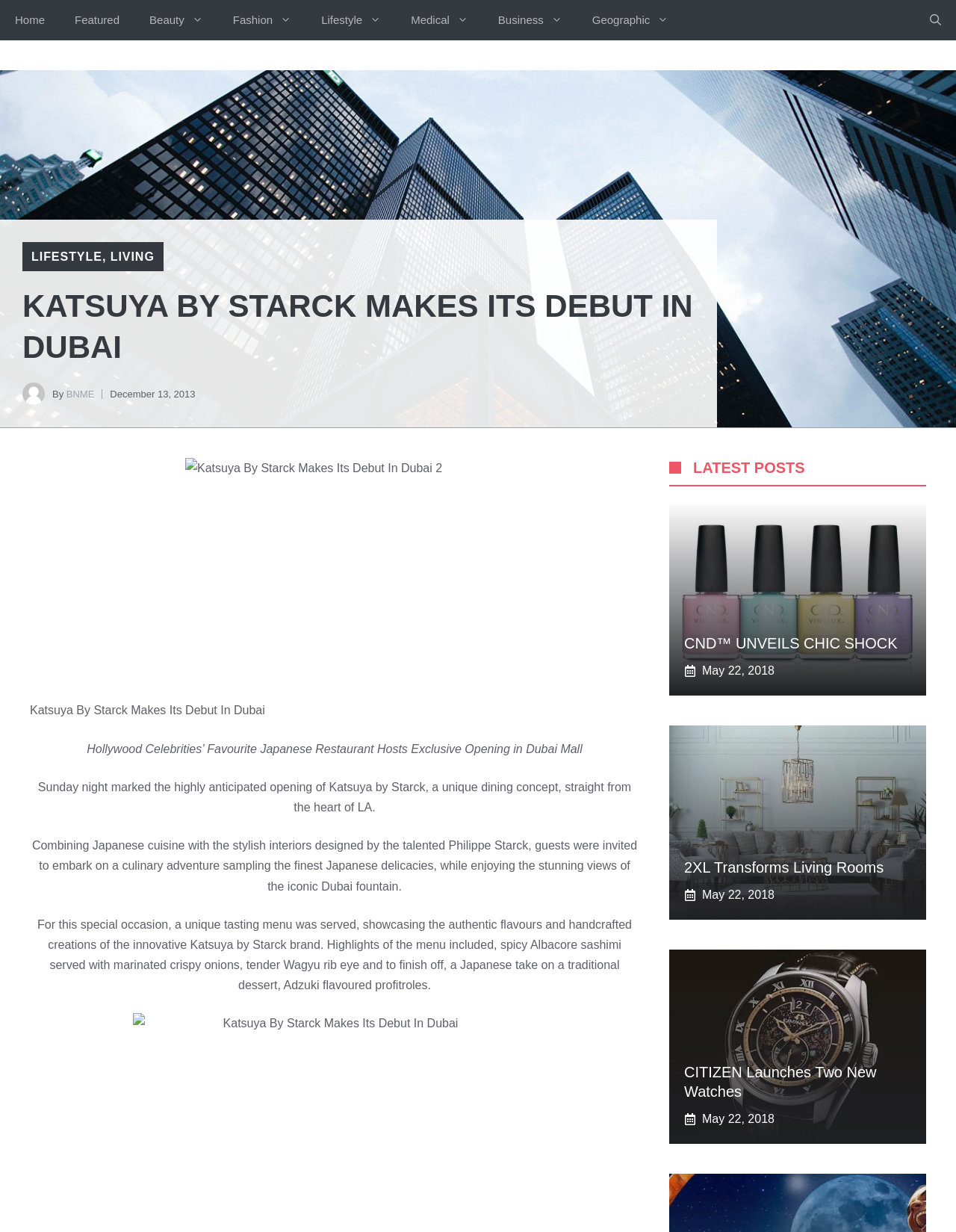Please find the main title text of this webpage.

KATSUYA BY STARCK MAKES ITS DEBUT IN DUBAI